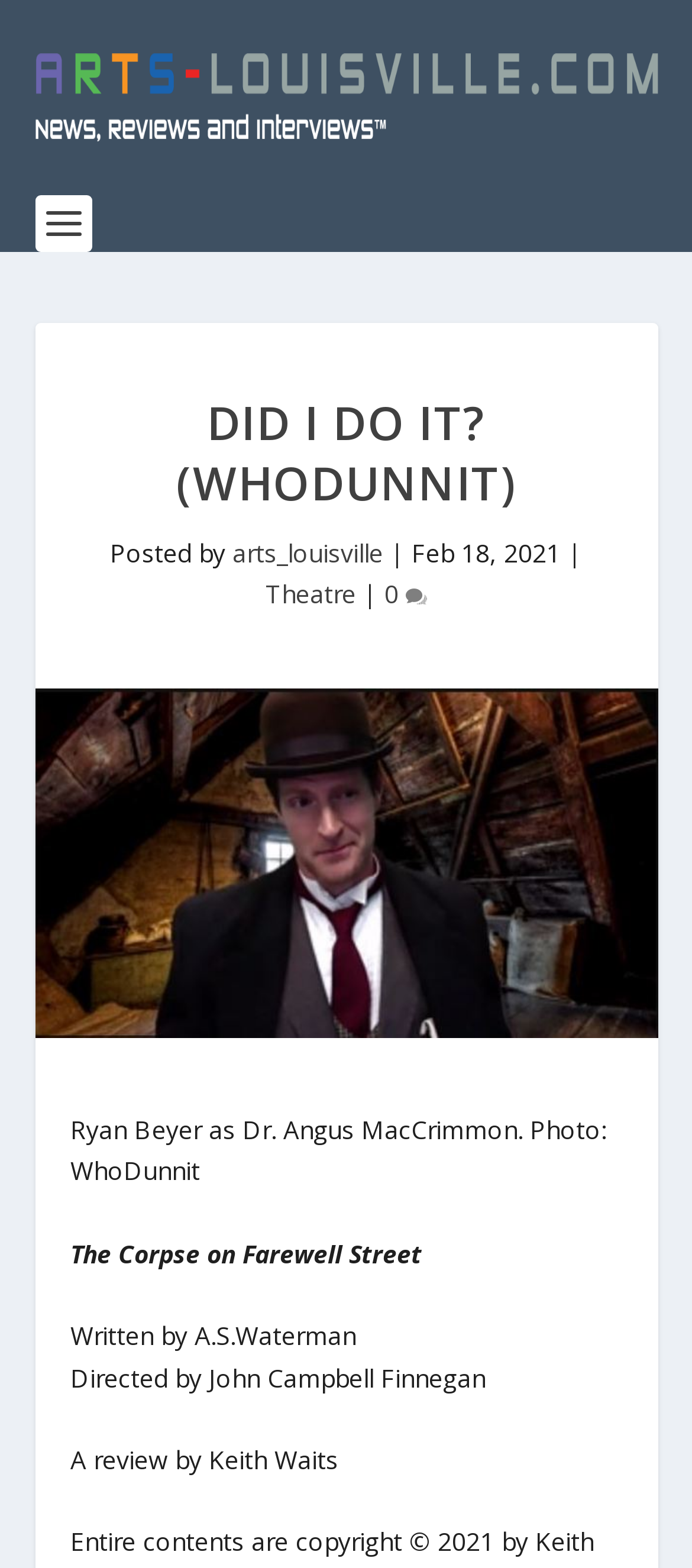Provide the bounding box coordinates of the UI element that matches the description: "0".

[0.555, 0.368, 0.617, 0.39]